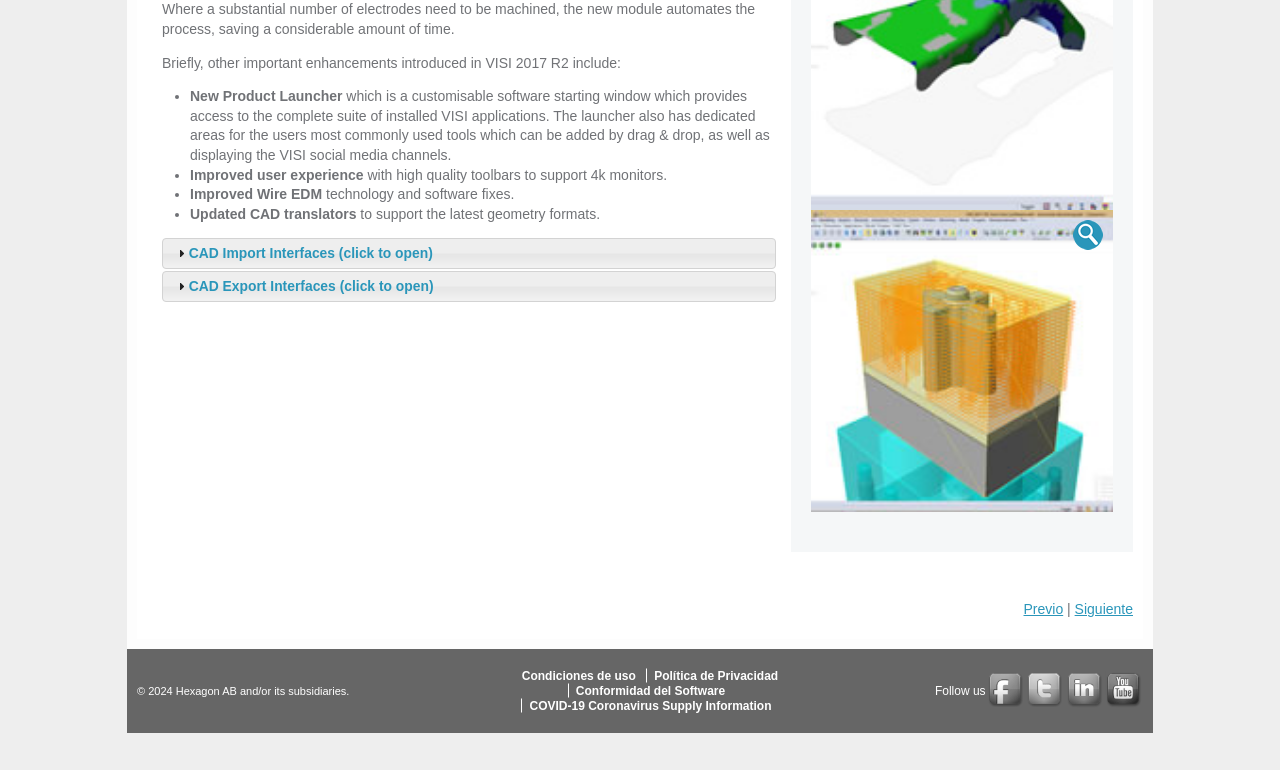Can you provide the bounding box coordinates for the element that should be clicked to implement the instruction: "Follow us on facebook"?

[0.771, 0.871, 0.802, 0.923]